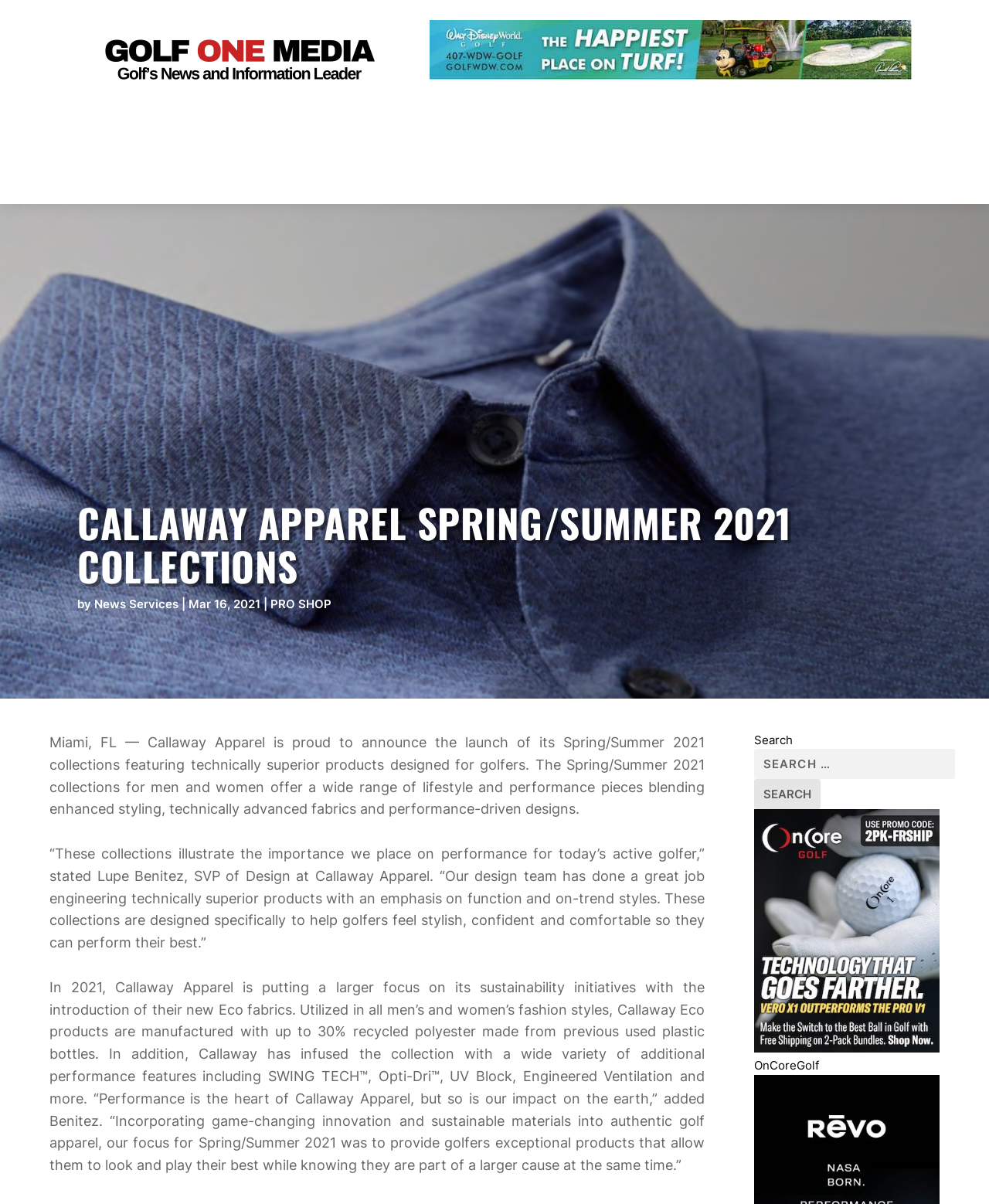What is the purpose of Callaway Apparel's new Eco fabrics?
Look at the image and answer the question using a single word or phrase.

Sustainability initiatives